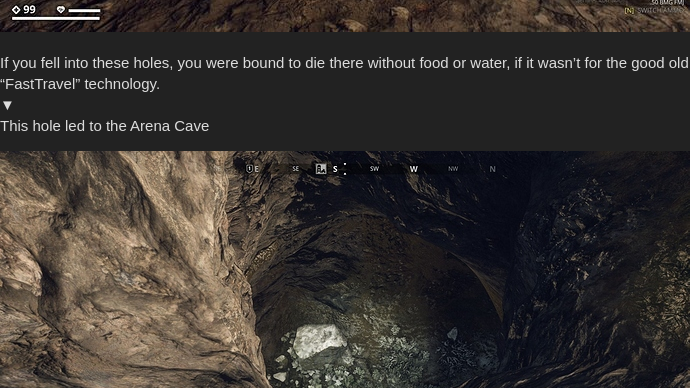Please provide a brief answer to the question using only one word or phrase: 
What is the name of the location accessible through the hole?

Arena Cave